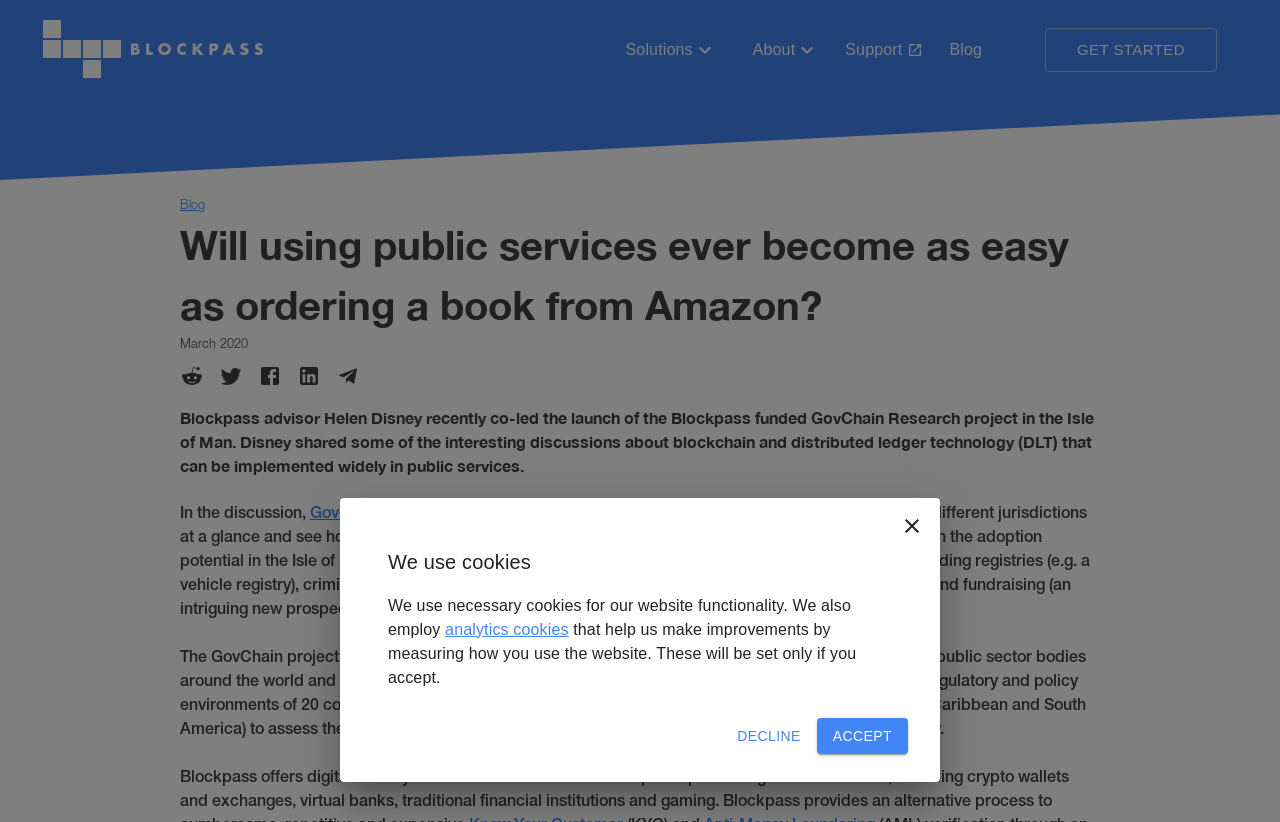What is the purpose of the cookies mentioned in the dialog?
Please elaborate on the answer to the question with detailed information.

In the dialog, I found a mention of 'analytics cookies' which suggests that the cookies are used for analytics purposes, such as measuring how users interact with the website.